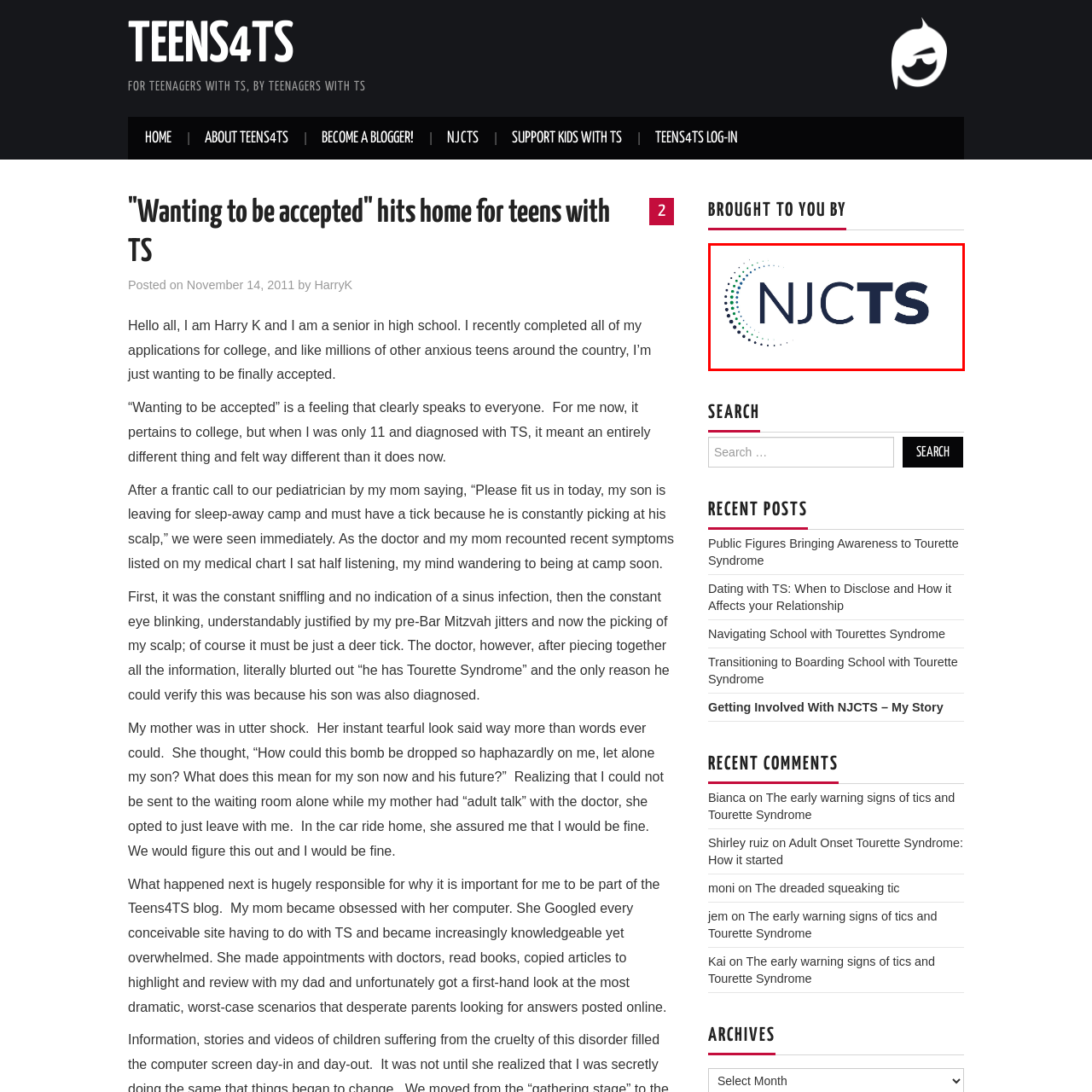Please examine the section highlighted with a blue border and provide a thorough response to the following question based on the visual information: 
What is the primary goal of NJCTS?

The logo represents the efforts of NJCTS to empower teenagers with Tourette Syndrome, helping them find acceptance and navigate the challenges associated with their diagnosis.